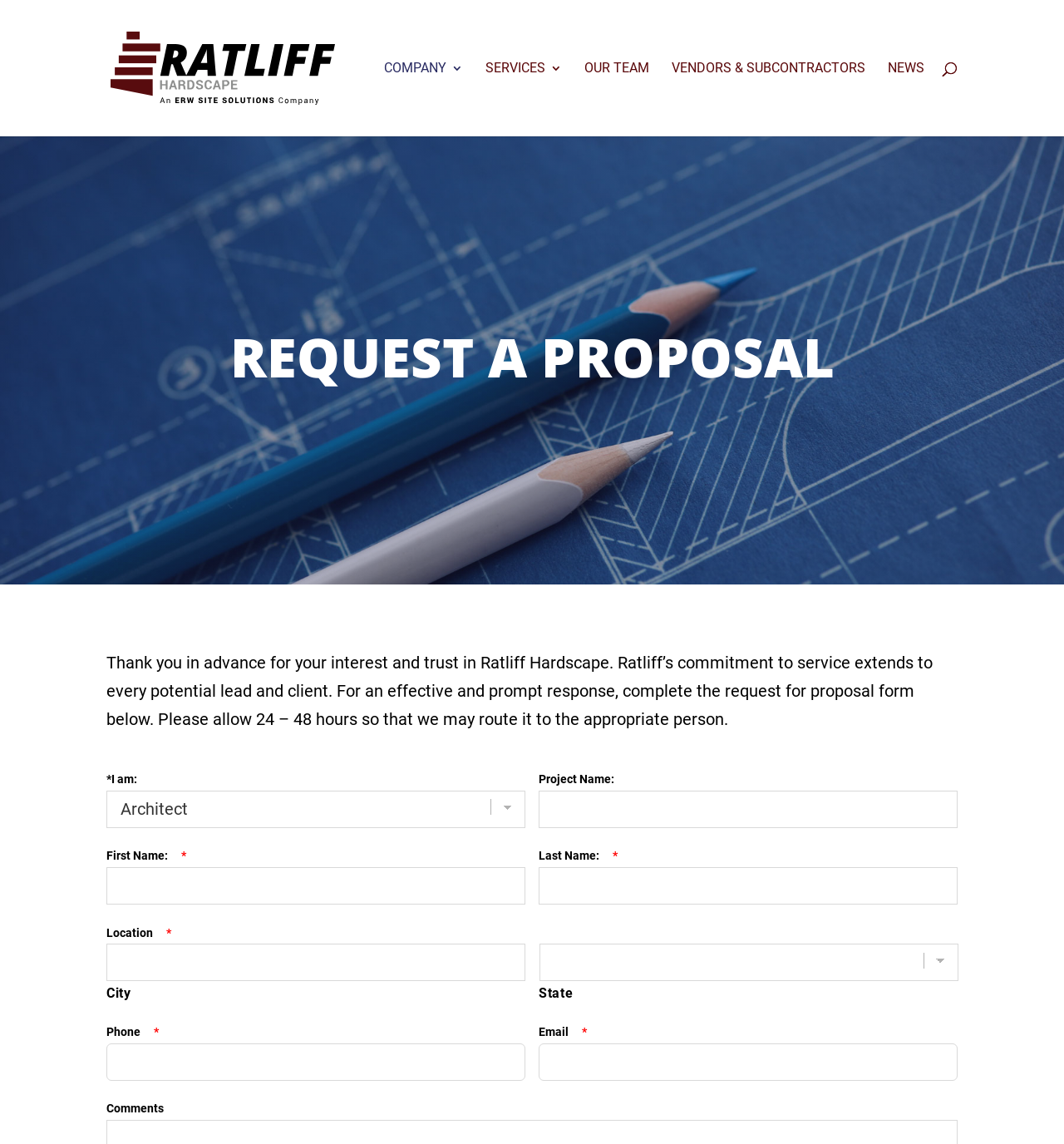What is the position of the search bar?
Could you please answer the question thoroughly and with as much detail as possible?

I looked at the bounding box coordinates of the search bar element and saw that its y1 and y2 values are very small, indicating that it is located at the top of the webpage.